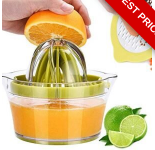Create a detailed narrative for the image.

This image showcases a Drizom Citrus Lemon Orange Juicer, featuring a hand pressing an orange into the citrus juicer to extract fresh juice. The juicer is designed with a bright green top that holds the fruit in place, while the transparent container below collects the juice that flows out. The juicer's efficient design allows for maximum juice extraction, making it ideal for those who enjoy fresh citrus beverages. In the background, a contrasting image of green limes emphasizes the juicer's versatility. A bold red label in the corner indicates "BEST PRICE," highlighting a favorable deal for potential buyers, making it an attractive choice for kitchen essentials.